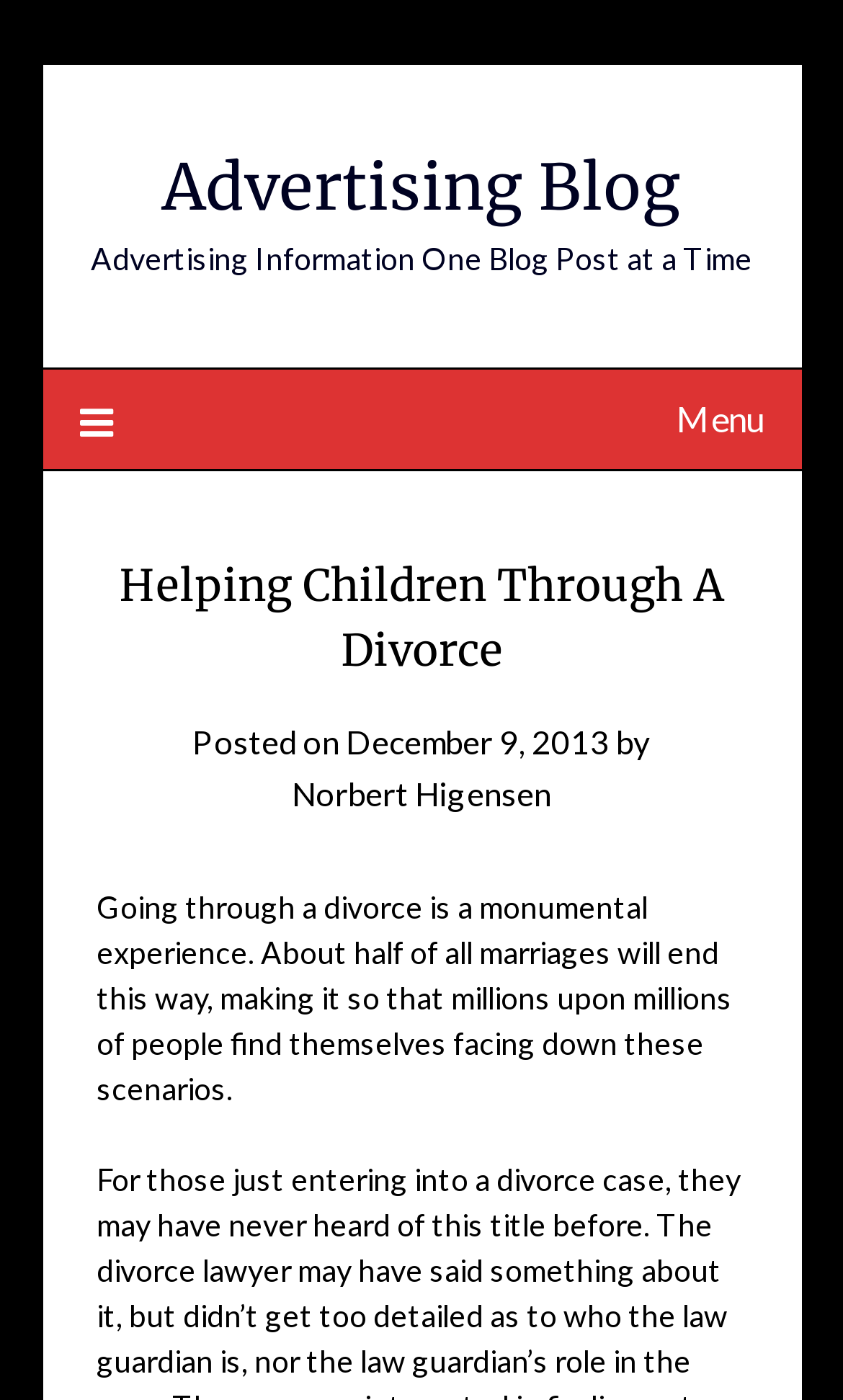What is the topic of the blog post?
Please respond to the question with a detailed and well-explained answer.

I found the topic of the blog post by looking at the heading 'Helping Children Through A Divorce' which is the main topic of the blog post.